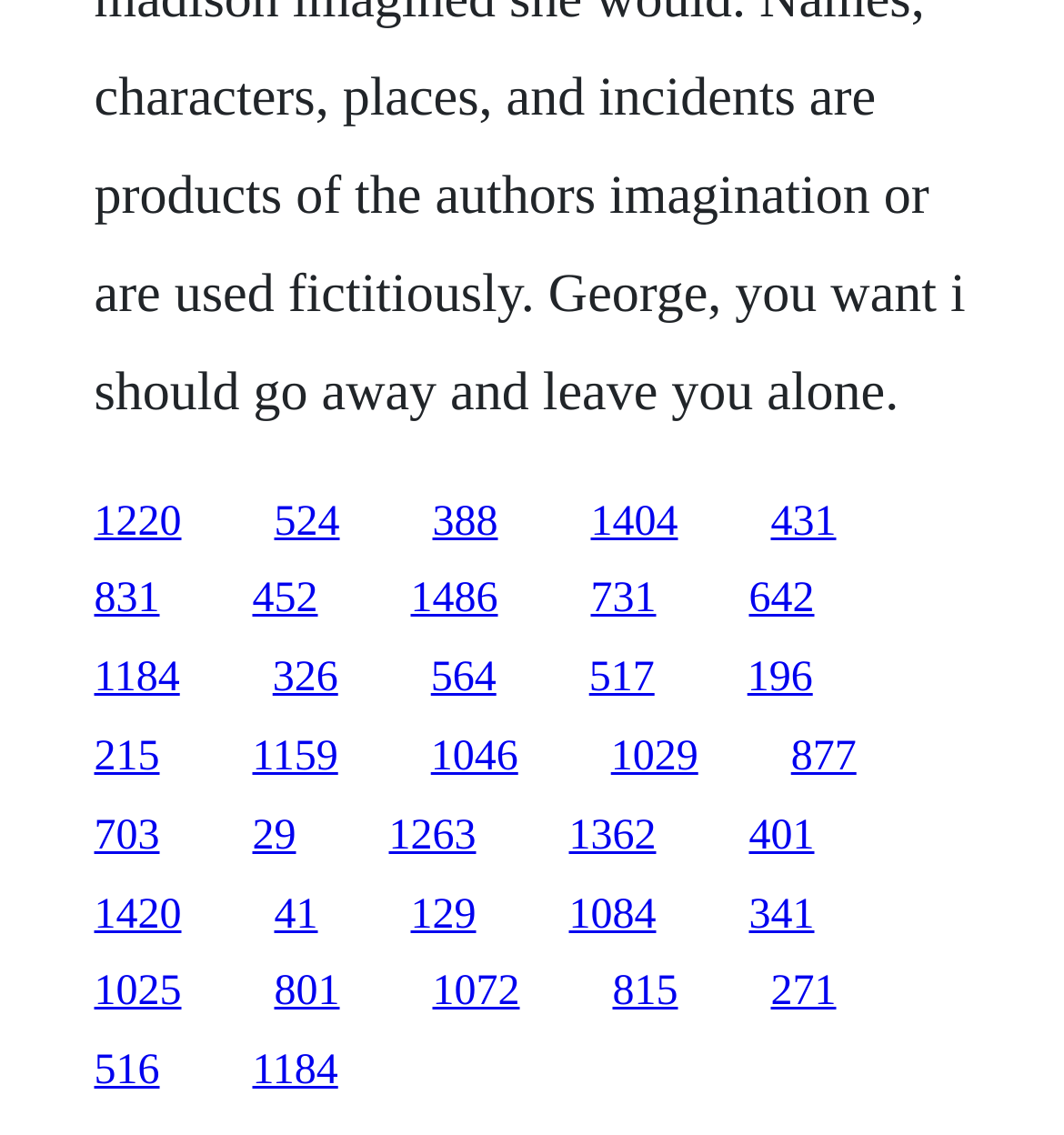How many links have a width greater than 0.1?
Based on the image, give a one-word or short phrase answer.

24